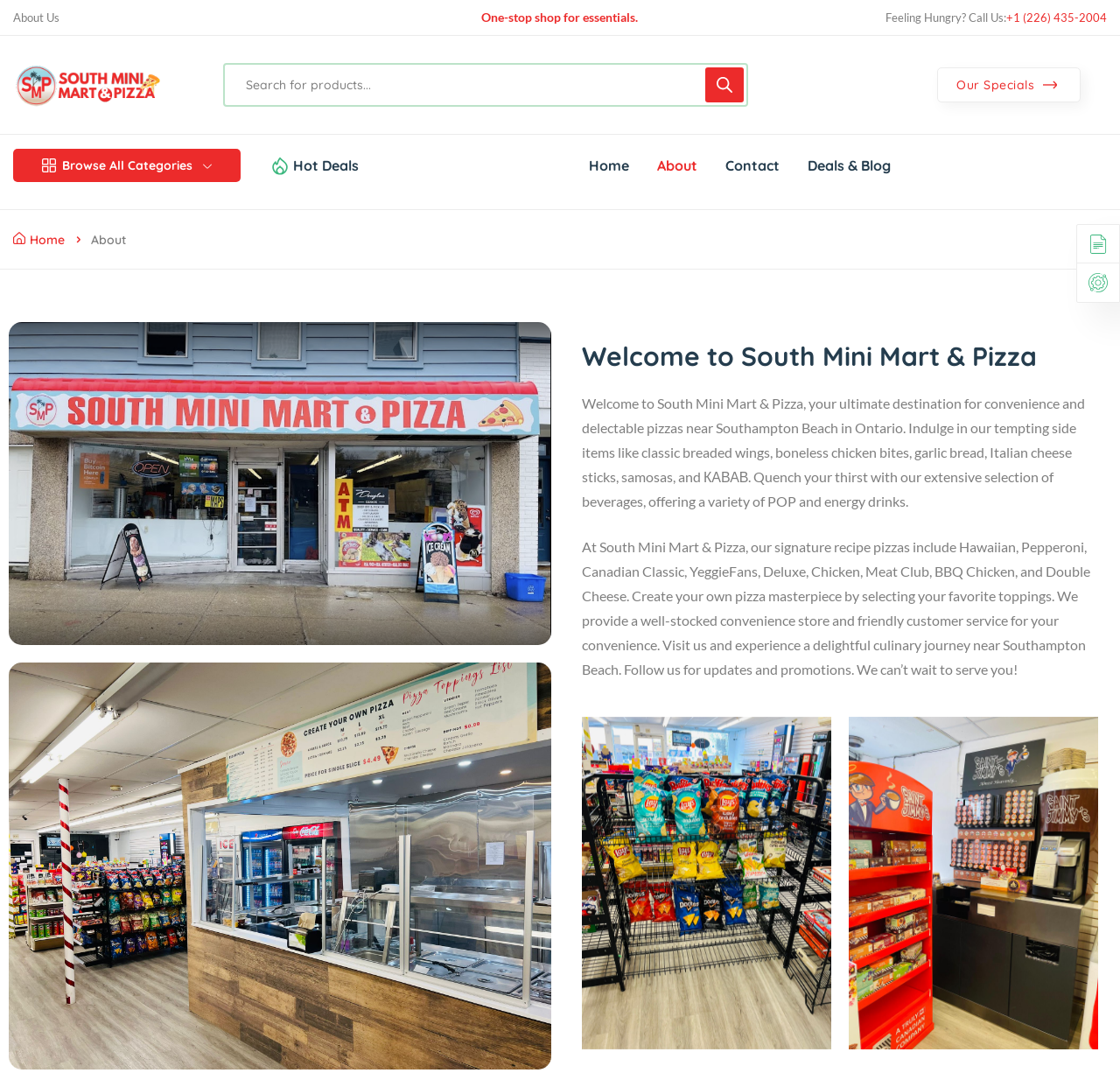Determine the bounding box of the UI component based on this description: "Show details Hide details". The bounding box coordinates should be four float values between 0 and 1, i.e., [left, top, right, bottom].

None